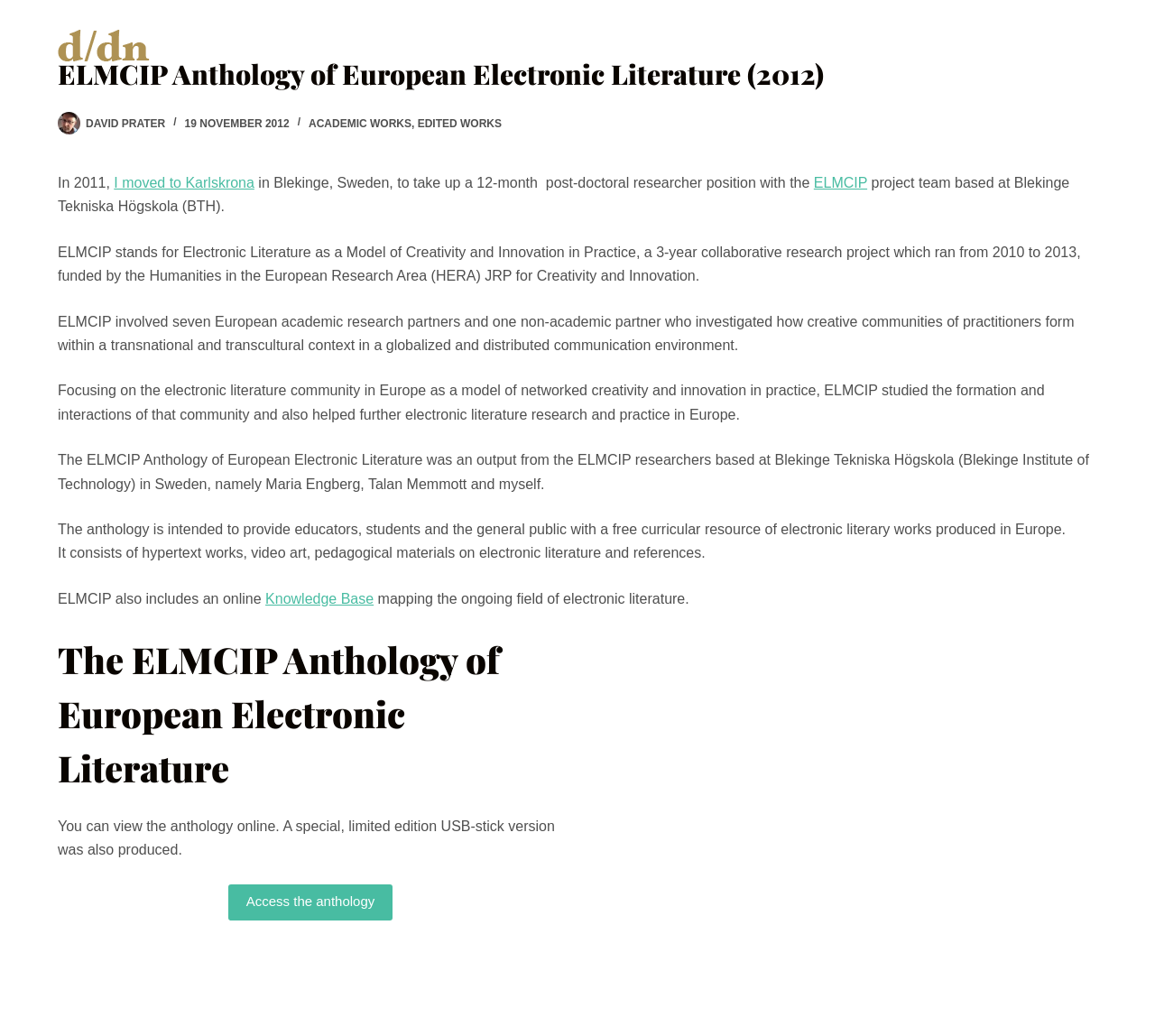Find and specify the bounding box coordinates that correspond to the clickable region for the instruction: "Go to the 'CONTACT' page".

[0.547, 0.0, 0.655, 0.087]